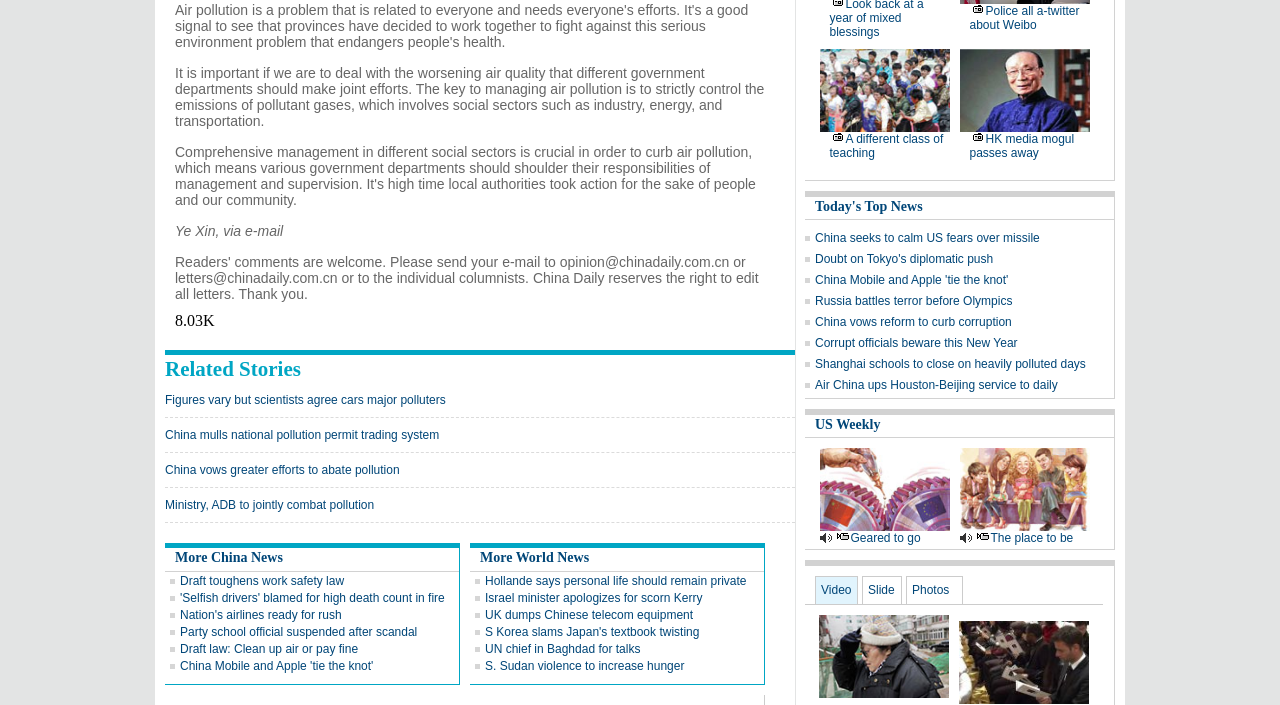What is the category of news in the section with the heading 'Today's Top News'?
Look at the screenshot and give a one-word or phrase answer.

World news